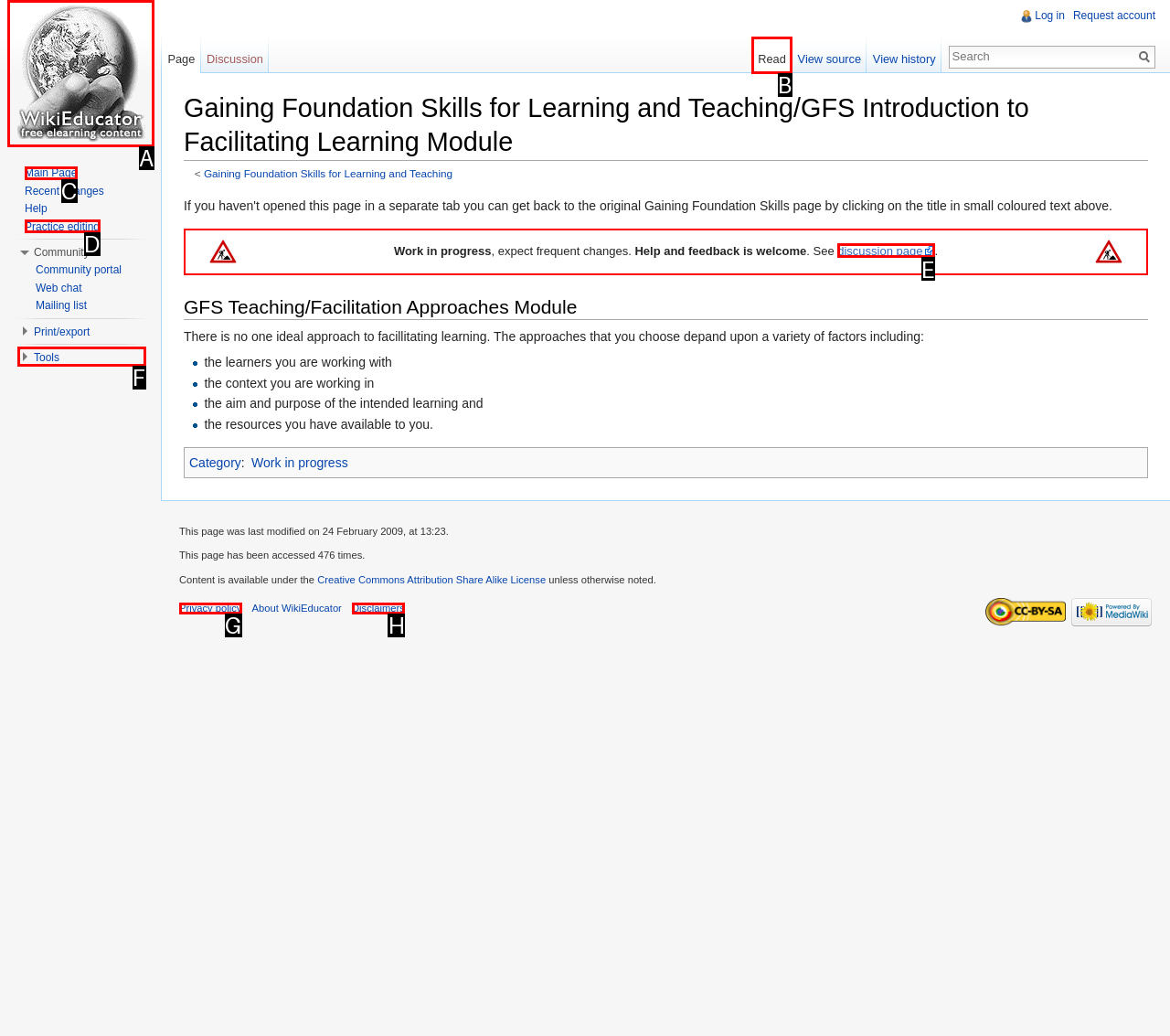Examine the description: Read and indicate the best matching option by providing its letter directly from the choices.

B